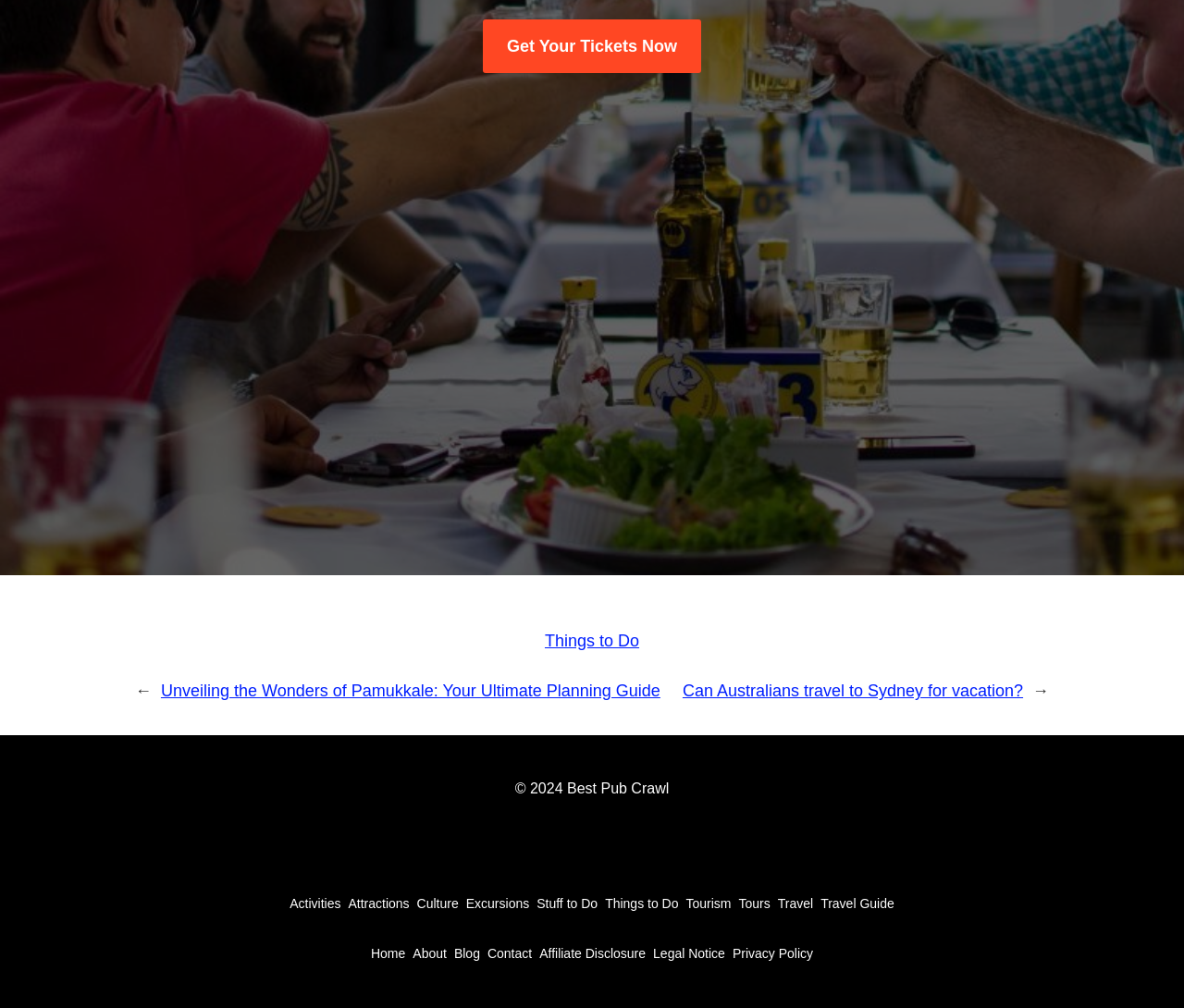Carefully examine the image and provide an in-depth answer to the question: What is the name of the website?

I determined the name of the website by looking at the link 'BestPubCrawl.com' in the footer section, which is likely to be the website's name.